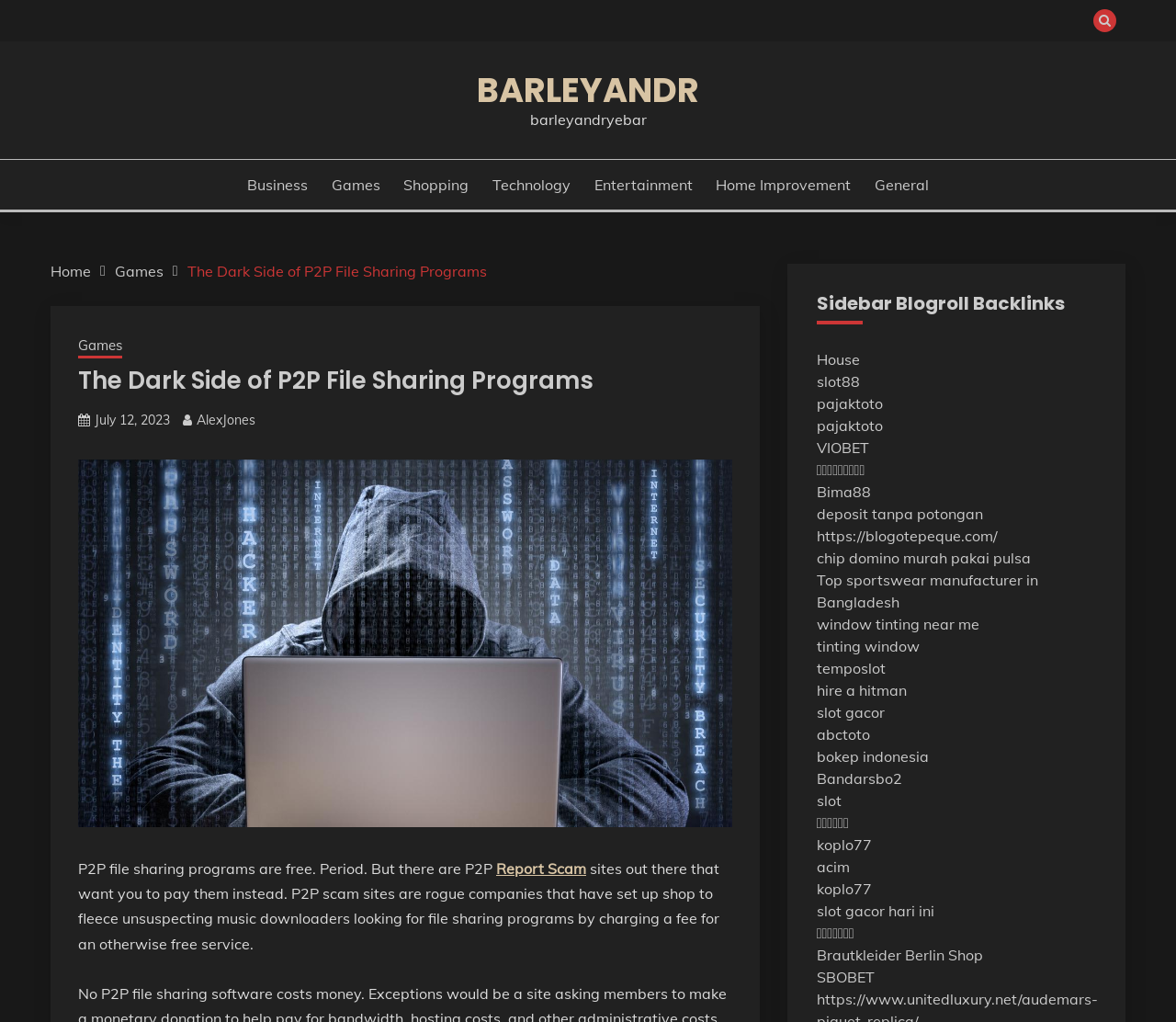Identify the bounding box coordinates for the element that needs to be clicked to fulfill this instruction: "Click the Home button". Provide the coordinates in the format of four float numbers between 0 and 1: [left, top, right, bottom].

[0.043, 0.256, 0.077, 0.274]